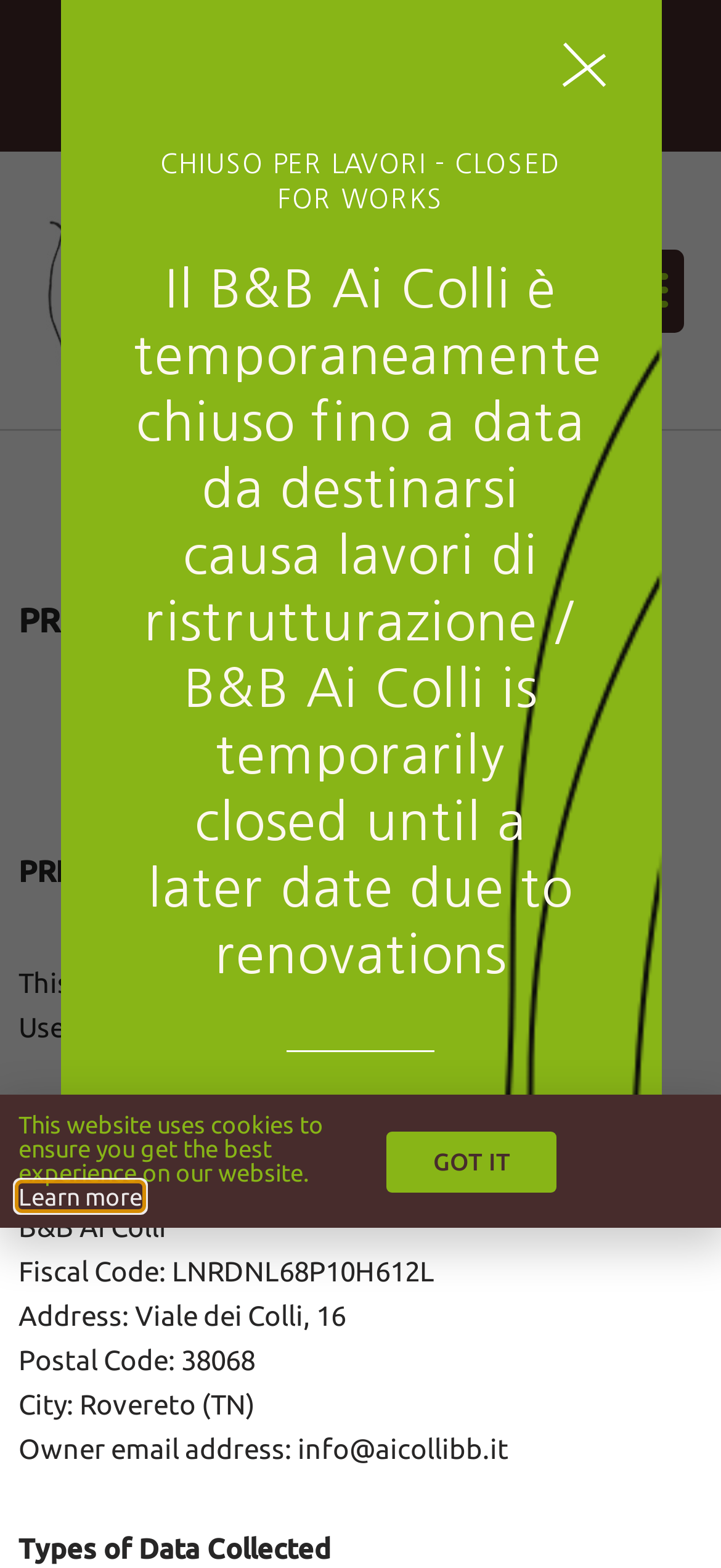Using a single word or phrase, answer the following question: 
What is the city where the B&B is located?

Rovereto (TN)